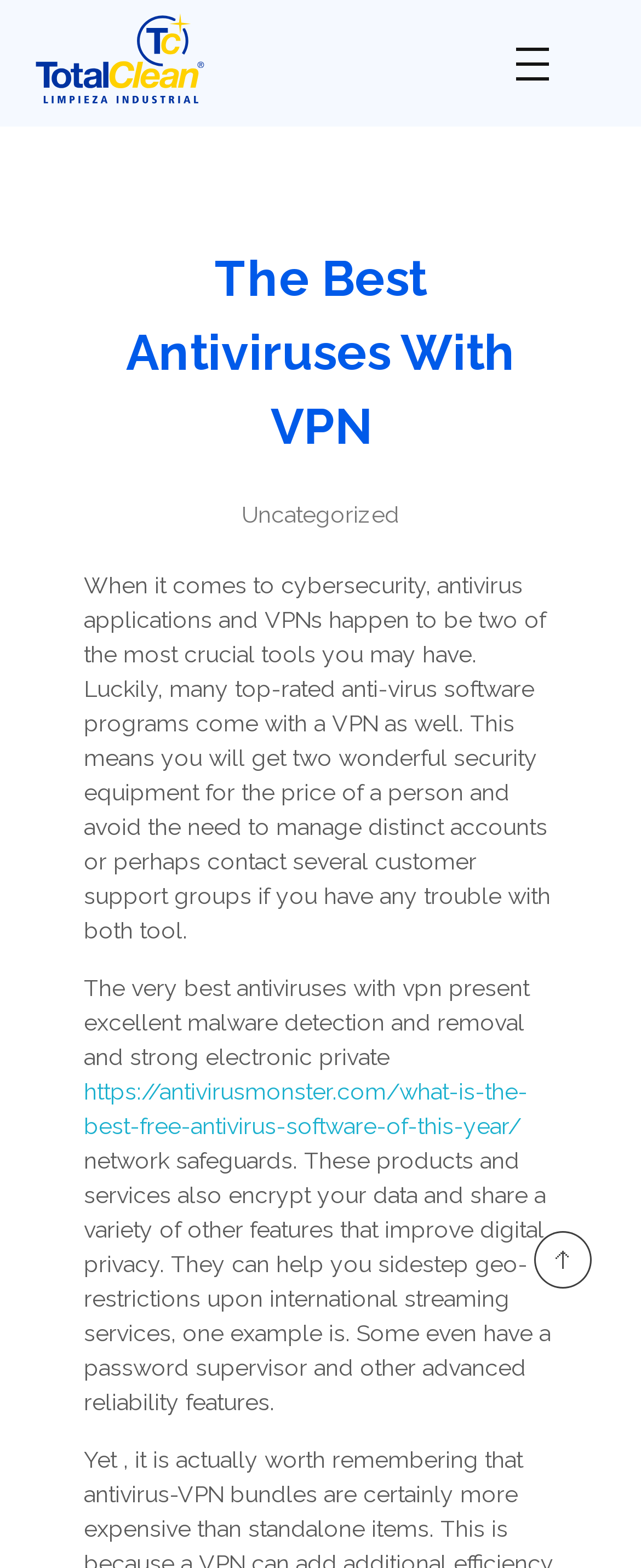What can antiviruses with VPN help with?
Look at the screenshot and respond with one word or a short phrase.

Sidestep geo-restrictions